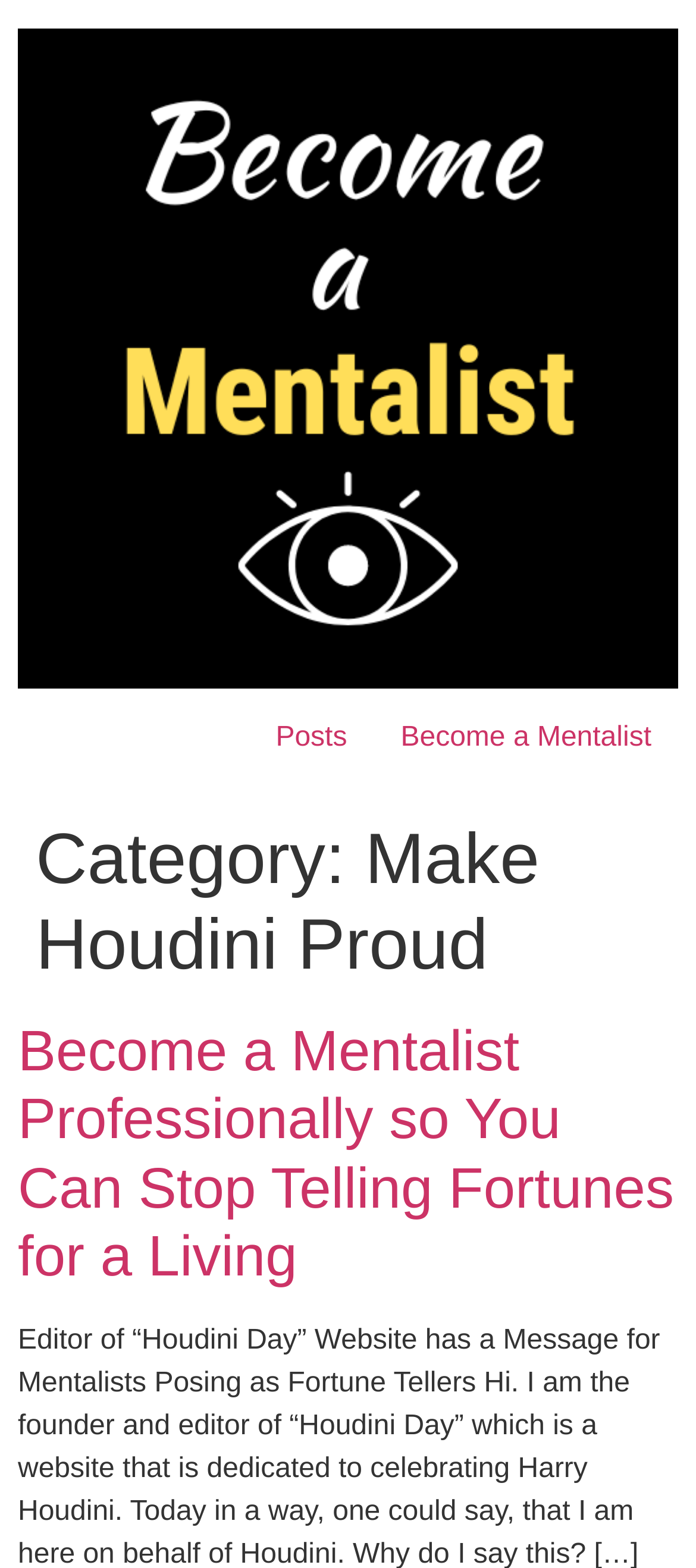Based on the element description "alt="Become a Mentalist"", predict the bounding box coordinates of the UI element.

[0.026, 0.018, 0.974, 0.448]